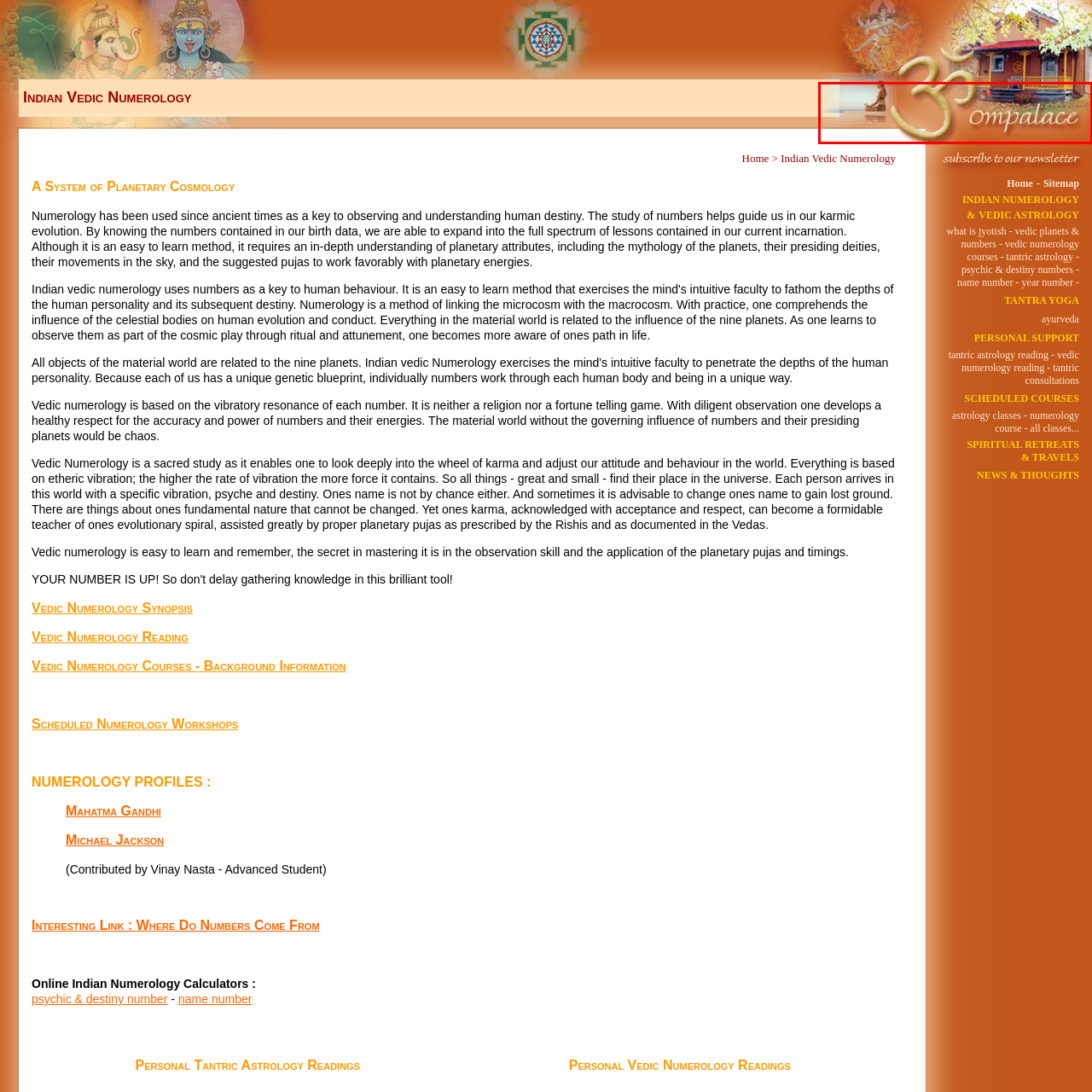Provide a comprehensive description of the image highlighted by the red bounding box.

The image features a stylized representation of the text "3 omp a l a c e," where the prominent feature is the numeral "3" artistically displayed, suggesting a blend of spirituality and elegance. The design is set against a warm, soft background that transitions through shades, possibly symbolizing a calming and inviting atmosphere. This visual component is part of the branding for "Ompalace," likely associated with Indian Vedic numerology or spiritual practices, further reinforced by the use of a serene color palette. The overall aesthetic invites viewers into a space that resonates with peace and introspection, aligning with the themes of Indian numerology and mindfulness.